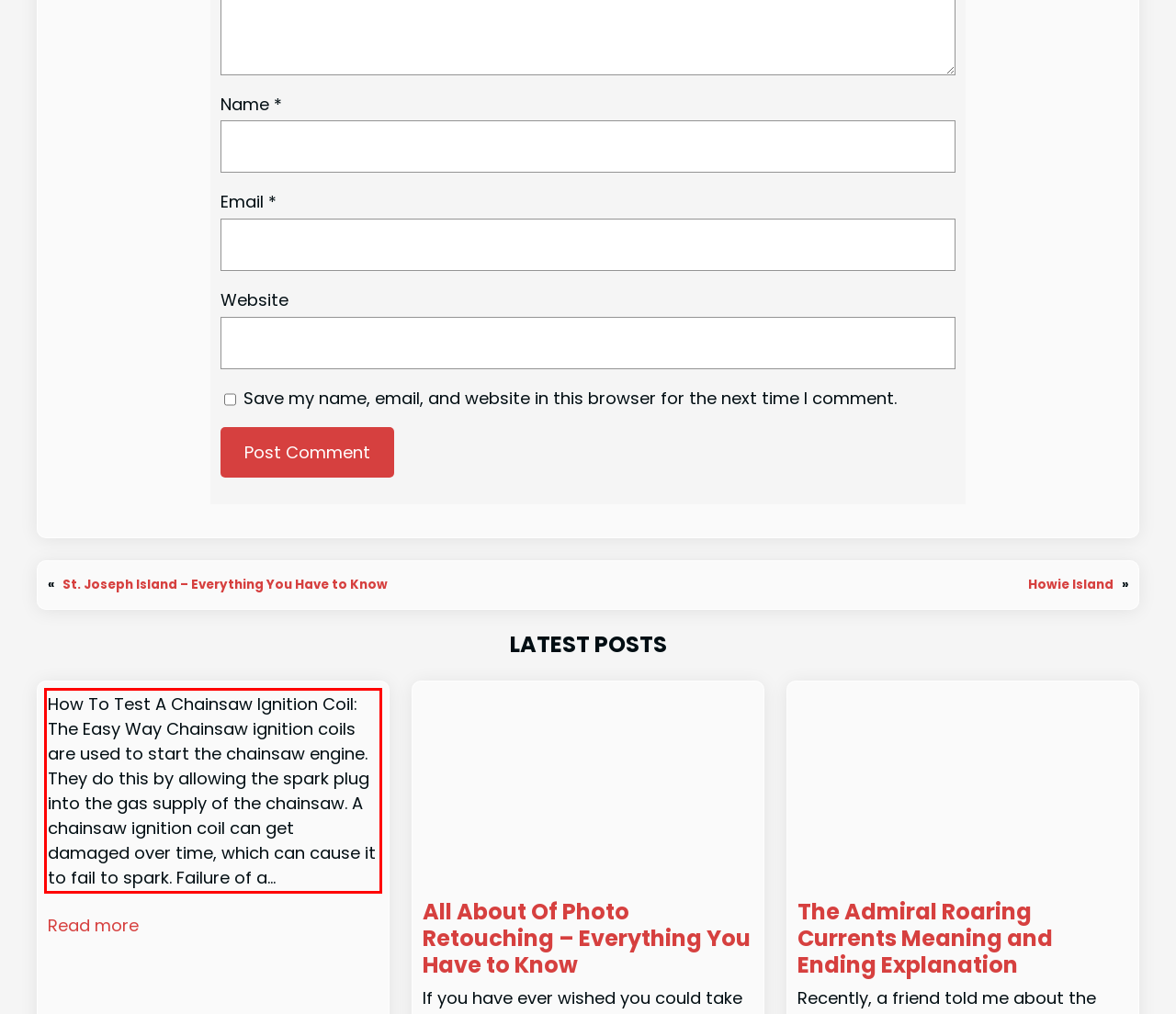Using the webpage screenshot, recognize and capture the text within the red bounding box.

How To Test A Chainsaw Ignition Coil: The Easy Way Chainsaw ignition coils are used to start the chainsaw engine. They do this by allowing the spark plug into the gas supply of the chainsaw. A chainsaw ignition coil can get damaged over time, which can cause it to fail to spark. Failure of a…